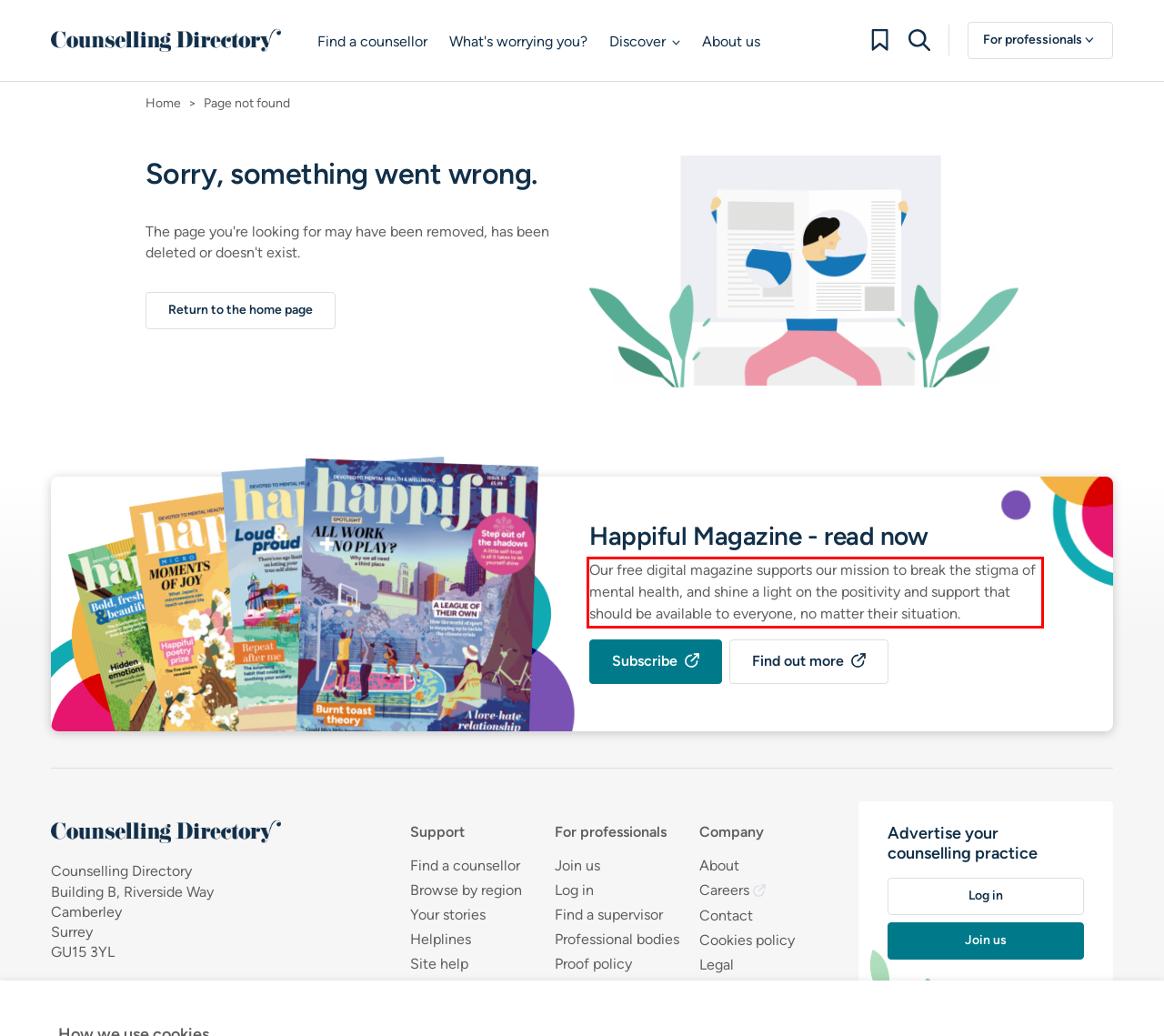Using the provided screenshot, read and generate the text content within the red-bordered area.

Our free digital magazine supports our mission to break the stigma of mental health, and shine a light on the positivity and support that should be available to everyone, no matter their situation.